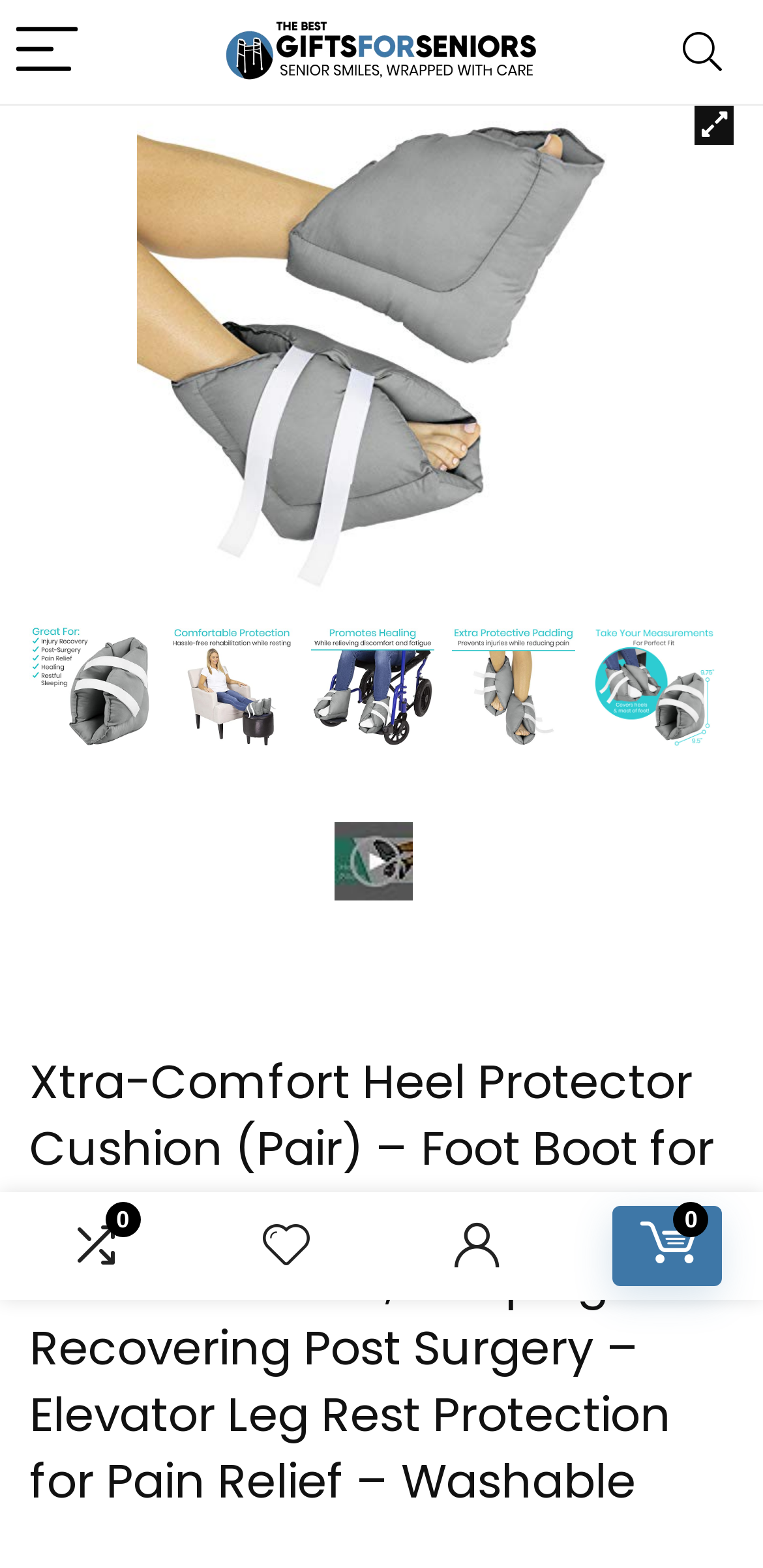Kindly respond to the following question with a single word or a brief phrase: 
What is the purpose of the product?

Pain relief